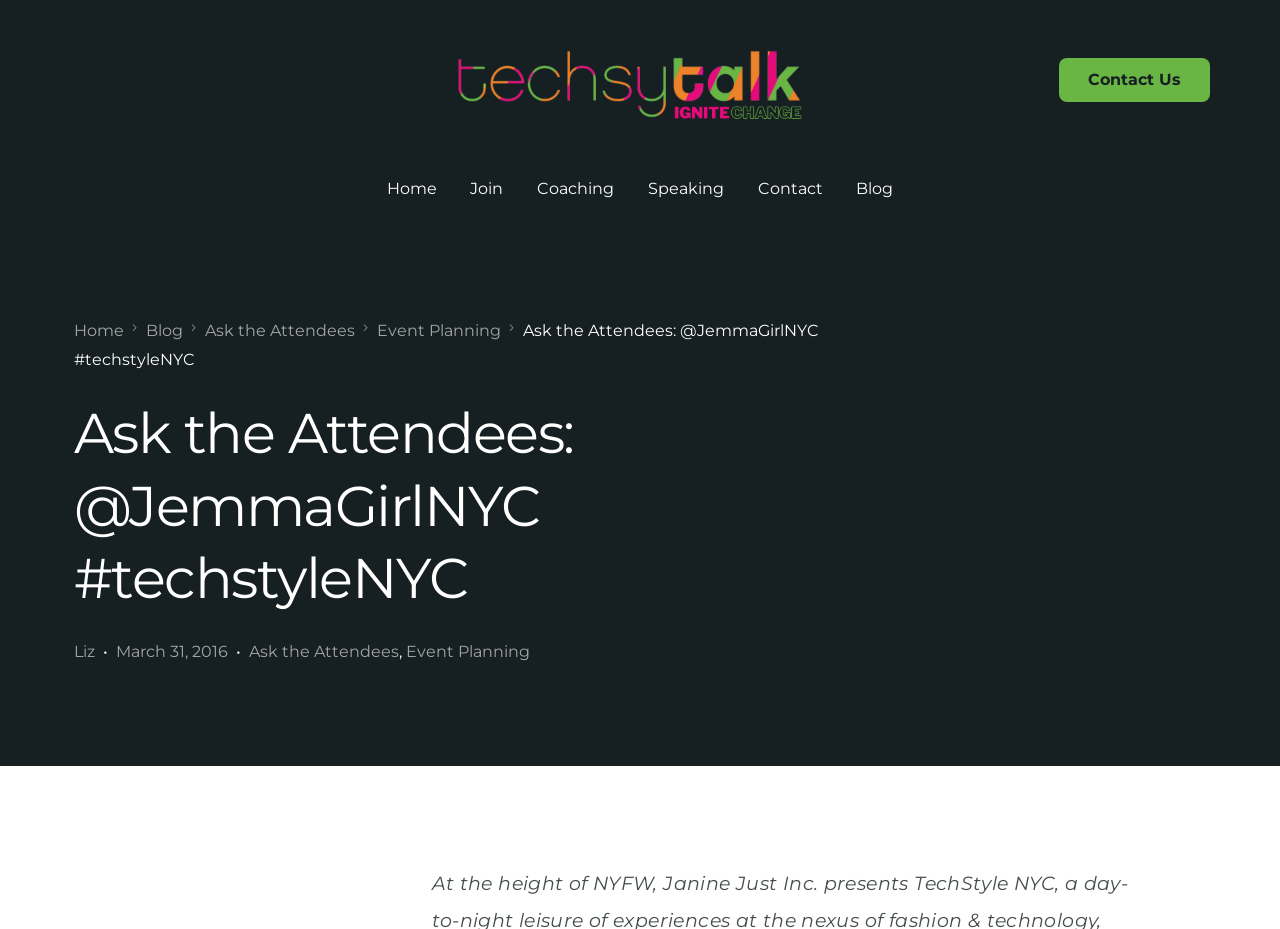Provide the bounding box coordinates for the UI element that is described by this text: "Home". The coordinates should be in the form of four float numbers between 0 and 1: [left, top, right, bottom].

[0.289, 0.172, 0.354, 0.233]